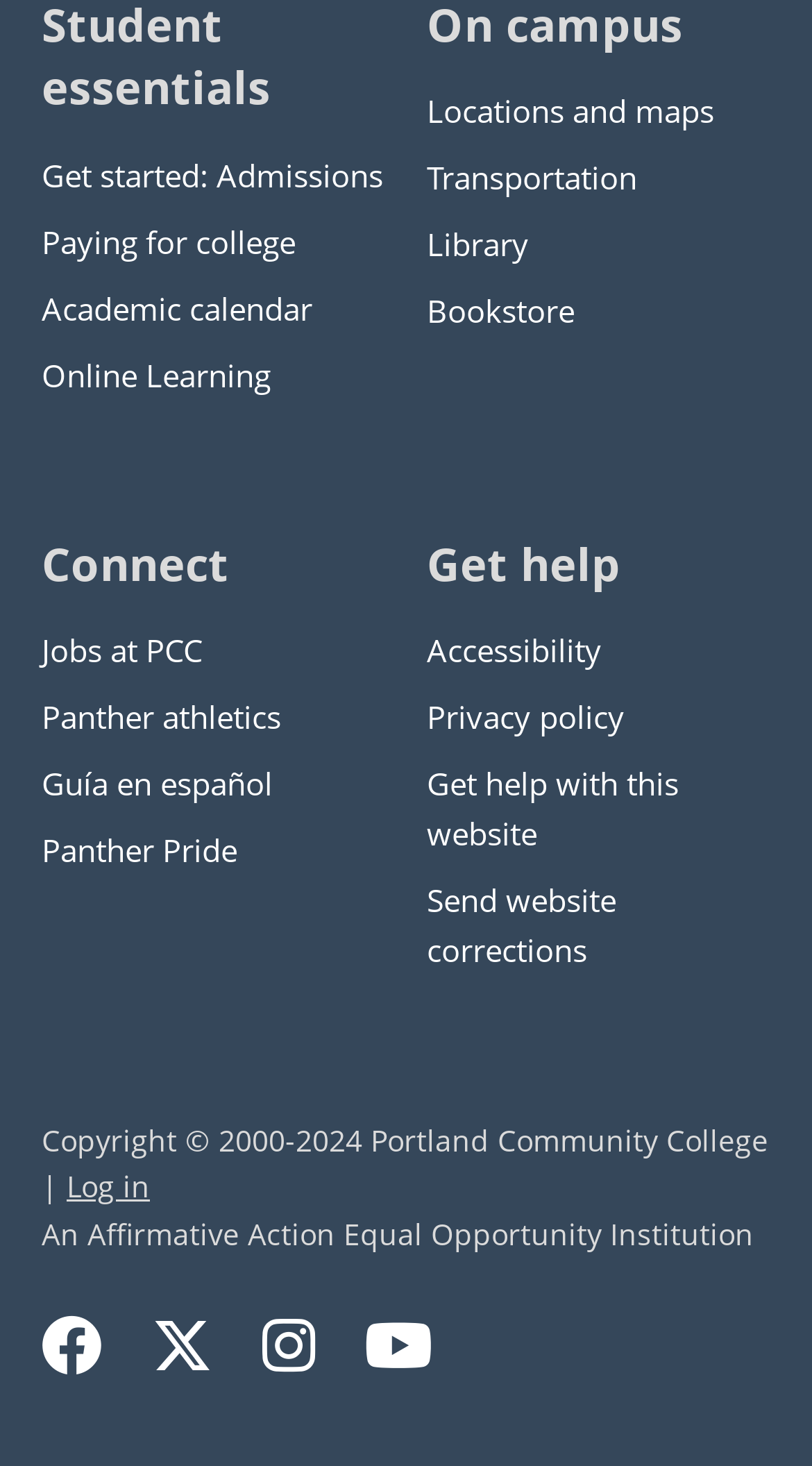Please identify the bounding box coordinates of the element's region that needs to be clicked to fulfill the following instruction: "View library resources". The bounding box coordinates should consist of four float numbers between 0 and 1, i.e., [left, top, right, bottom].

[0.526, 0.153, 0.651, 0.181]